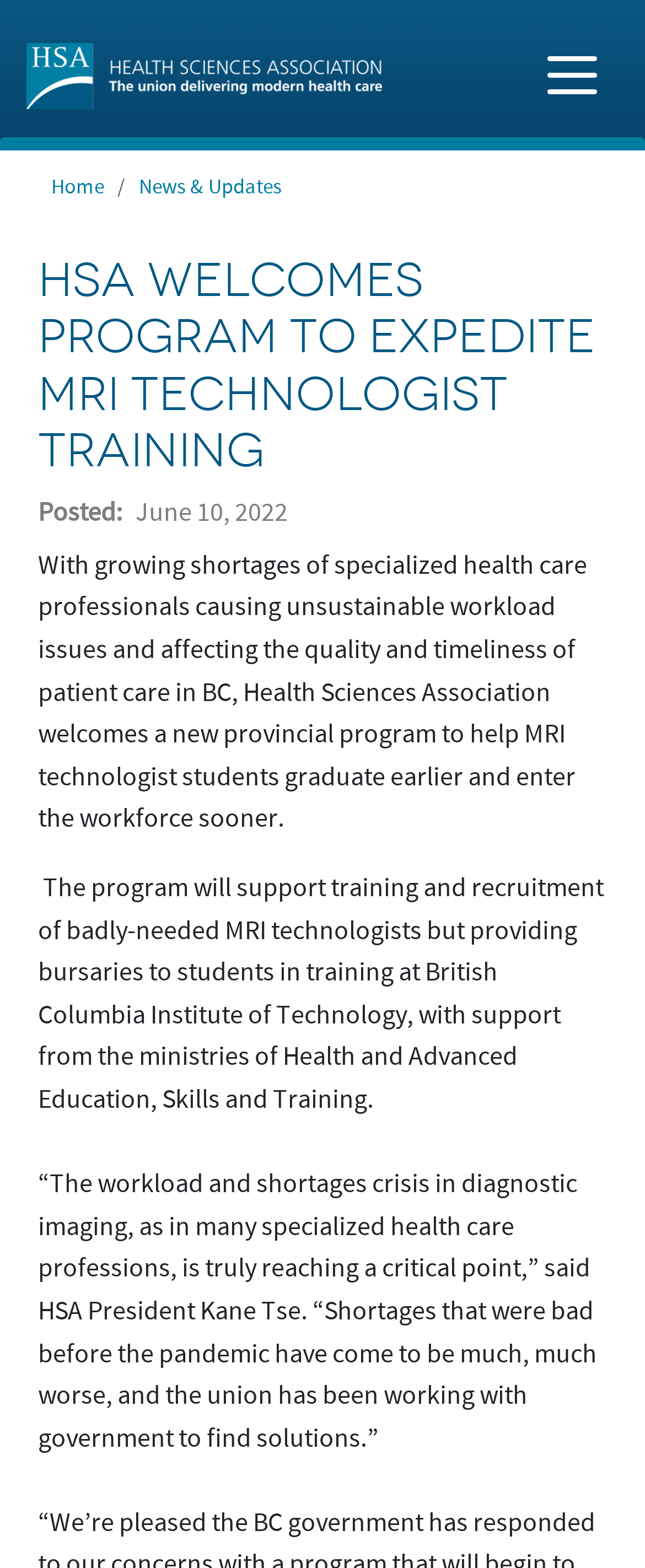What is the purpose of the new provincial program?
Look at the screenshot and provide an in-depth answer.

I determined the answer by reading the StaticText element that describes the program. The text states that the program will 'help MRI technologist students graduate earlier and enter the workforce sooner', indicating that the purpose of the program is to expedite the training and entry of MRI technologists into the workforce.